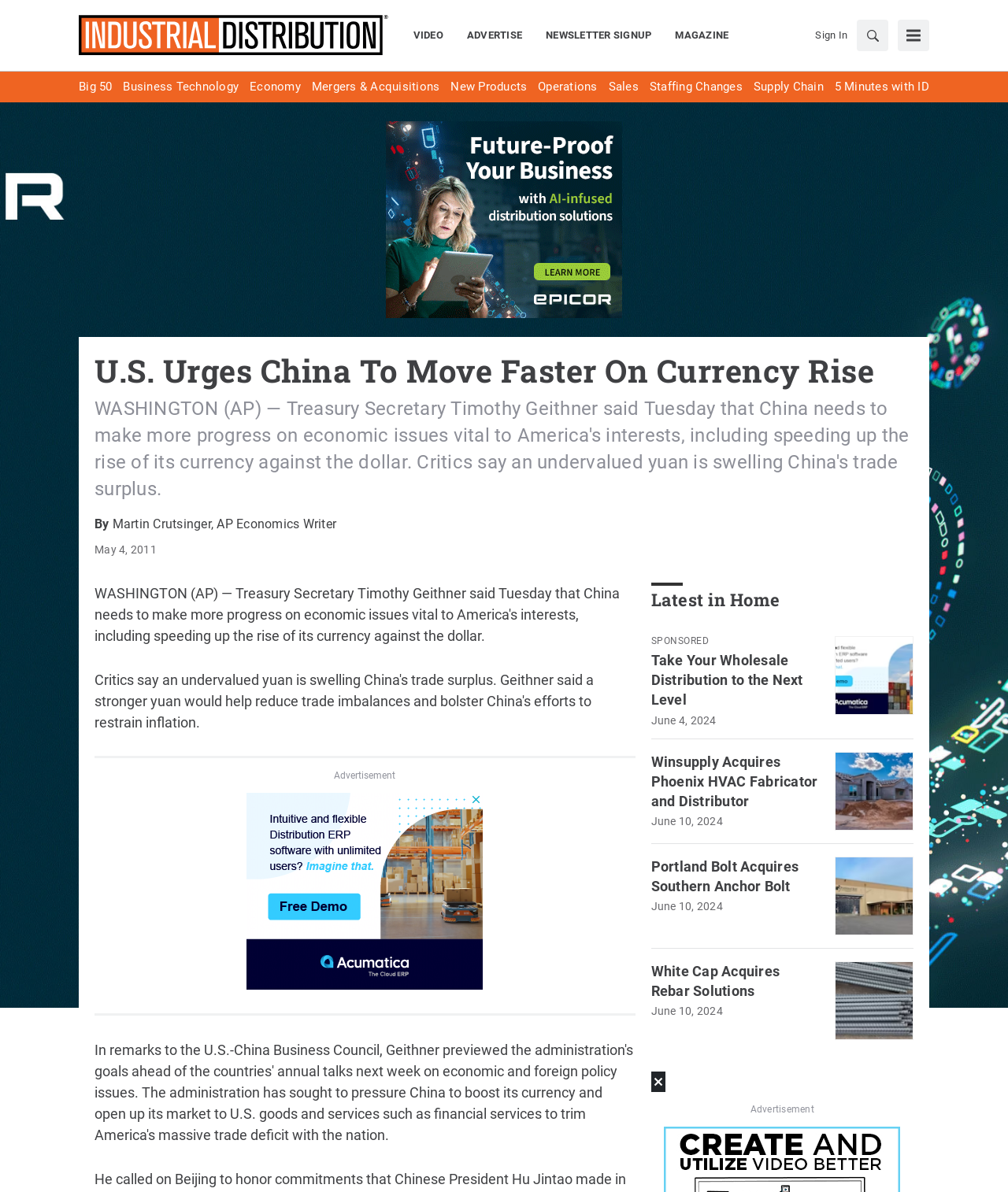Construct a thorough caption encompassing all aspects of the webpage.

The webpage appears to be a news article page from Industrial Distribution, with a focus on the headline "U.S. Urges China To Move Faster On Currency Rise". 

At the top of the page, there is a navigation bar with links to various sections, including "Big 50", "Business Technology", "Economy", and more. Below this, there is a prominent link to "CLICK HERE FOR MORE INFORMATION" with an accompanying image. 

The main content area is divided into two sections. On the left, there is a news article with the headline "U.S. Urges China To Move Faster On Currency Rise" and a byline "Martin Crutsinger, AP Economics Writer". The article is dated May 4, 2011. 

On the right side of the page, there are several links to other news articles, each with a heading and an image. These articles appear to be related to the industrial distribution industry, with topics such as acquisitions and company news. Each article has a date stamp, ranging from June 4, 2024, to June 10, 2024. 

There are also several advertisements and sponsored content sections on the page, including an iframe advertisement and a sponsored link. At the bottom of the page, there is a button to close an advertisement.